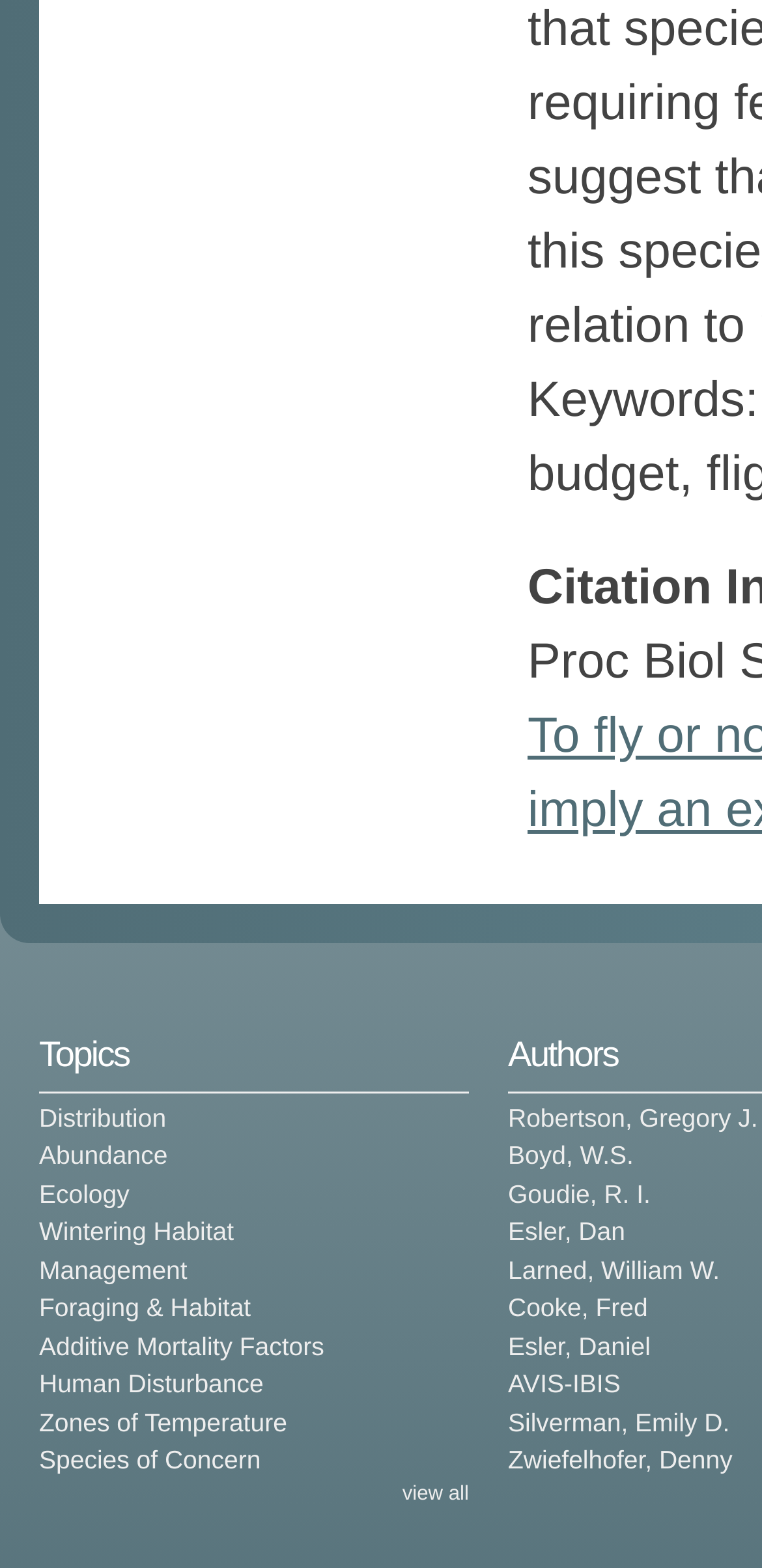How many authors are listed?
Examine the webpage screenshot and provide an in-depth answer to the question.

There are 10 authors listed, which are 'Robertson, Gregory J.', 'Boyd, W.S.', 'Goudie, R. I.', 'Esler, Dan', 'Larned, William W.', 'Cooke, Fred', 'Esler, Daniel', 'AVIS-IBIS', 'Silverman, Emily D.', and 'Zwiefelhofer, Denny'.